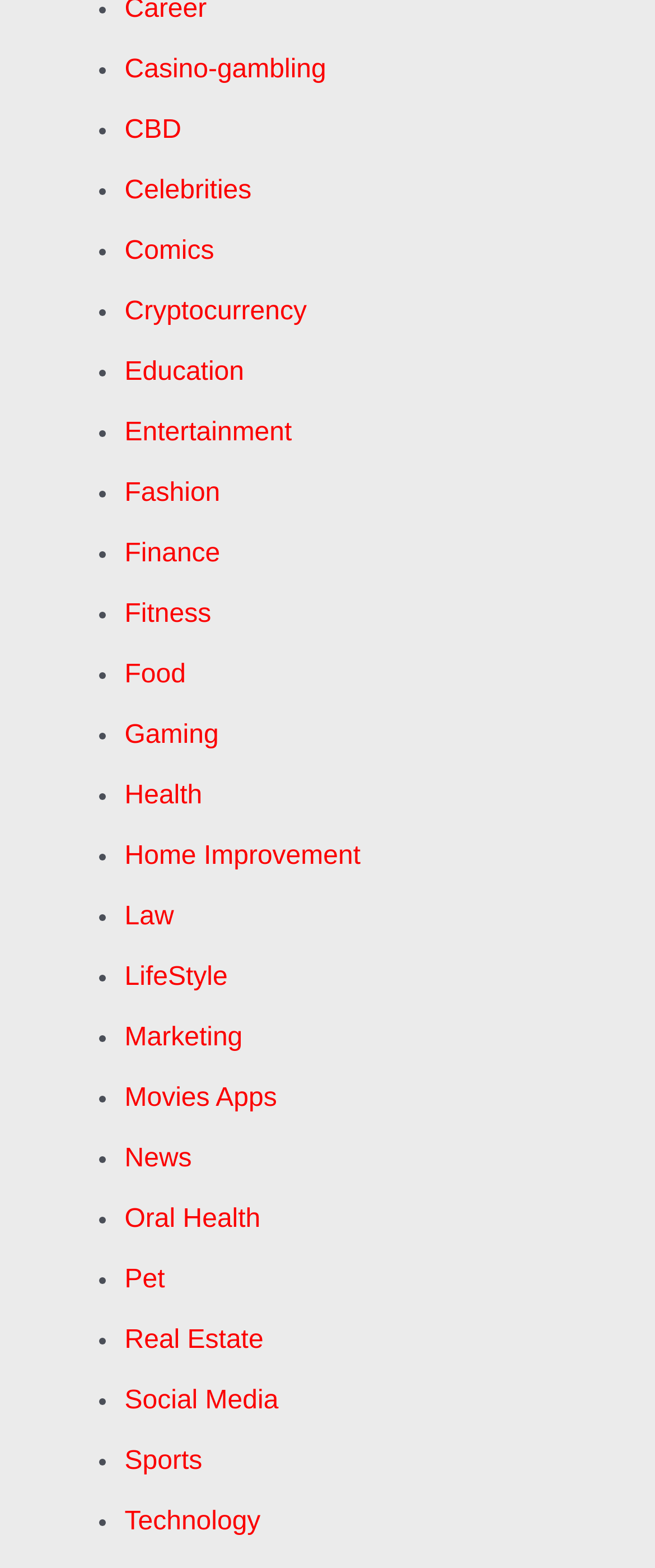Please identify the bounding box coordinates of the element's region that should be clicked to execute the following instruction: "Explore the Entertainment section". The bounding box coordinates must be four float numbers between 0 and 1, i.e., [left, top, right, bottom].

[0.19, 0.267, 0.446, 0.285]